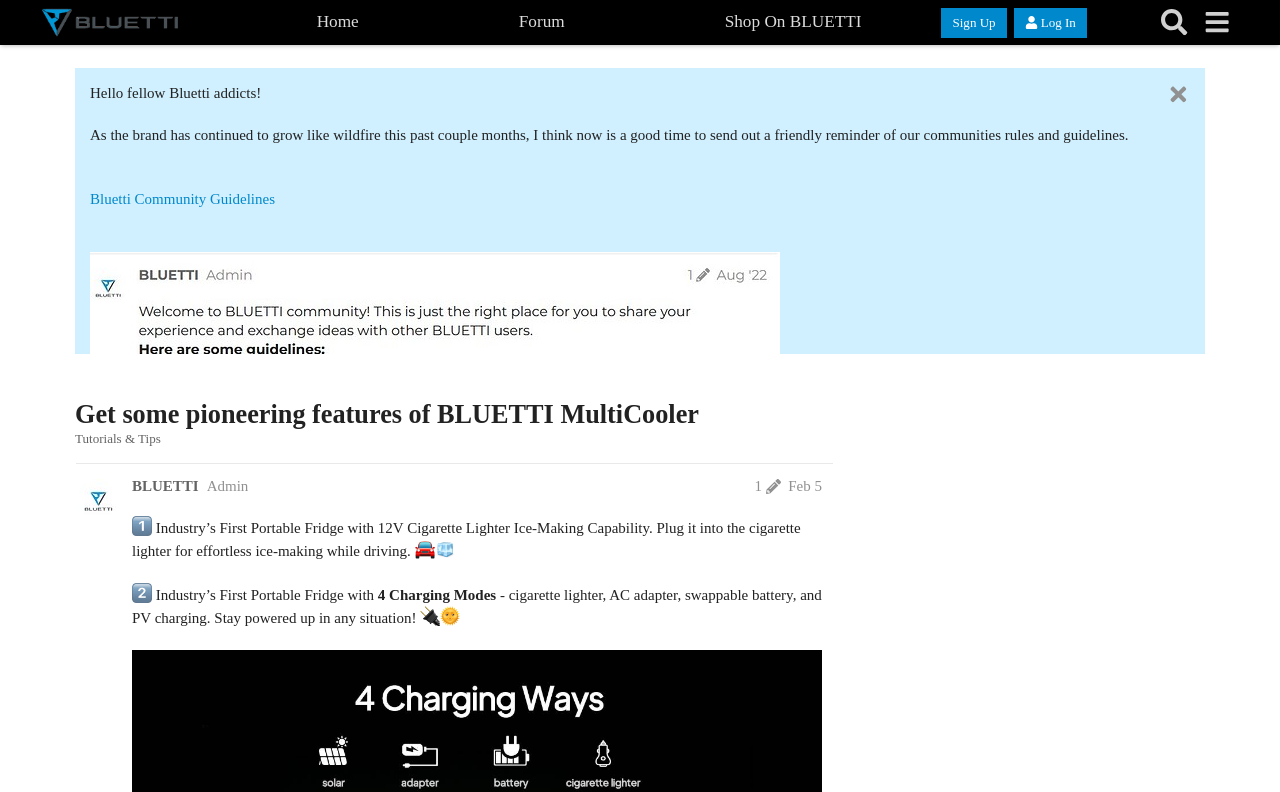Determine the bounding box coordinates for the area that should be clicked to carry out the following instruction: "Click the 'Sign Up' button".

[0.736, 0.009, 0.786, 0.047]